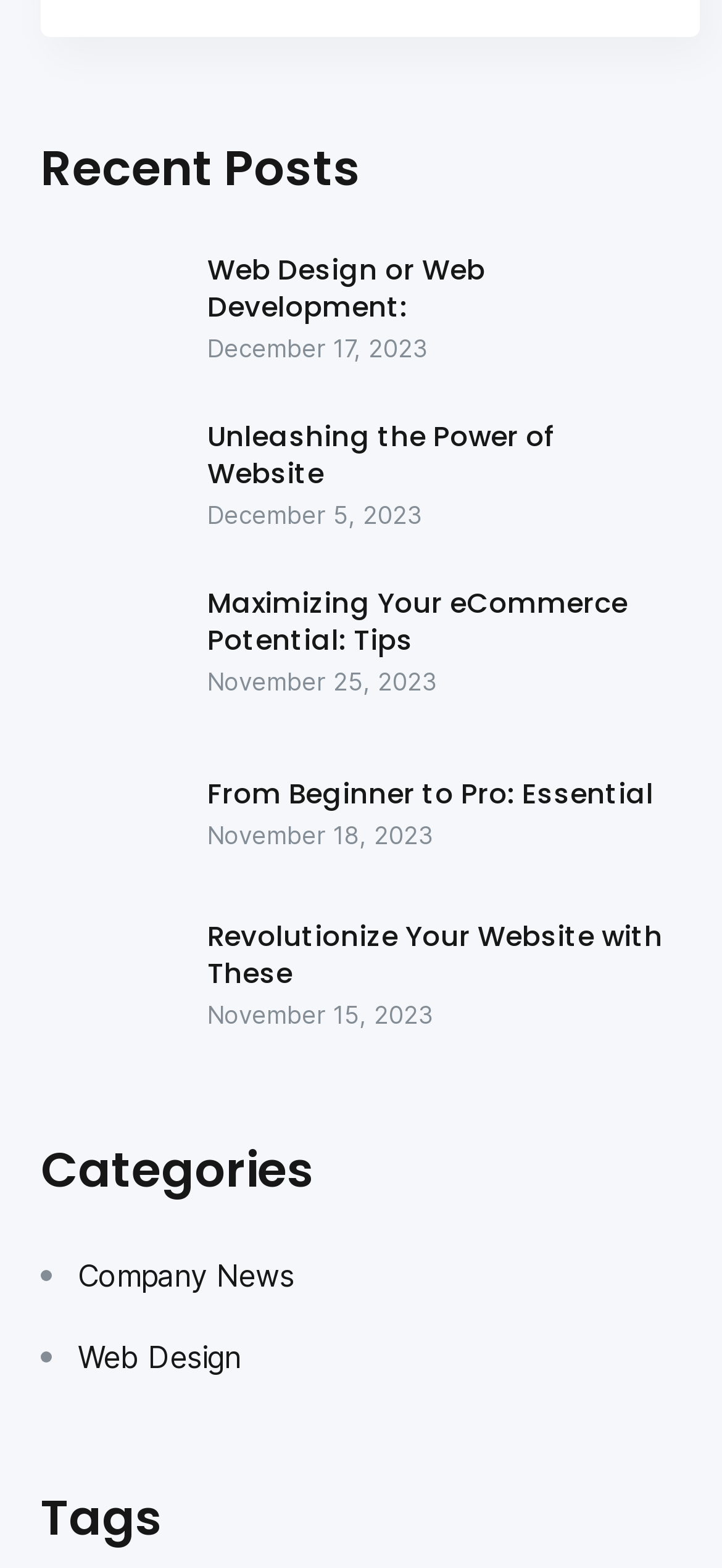What is the date of the third post?
Based on the image content, provide your answer in one word or a short phrase.

November 25, 2023